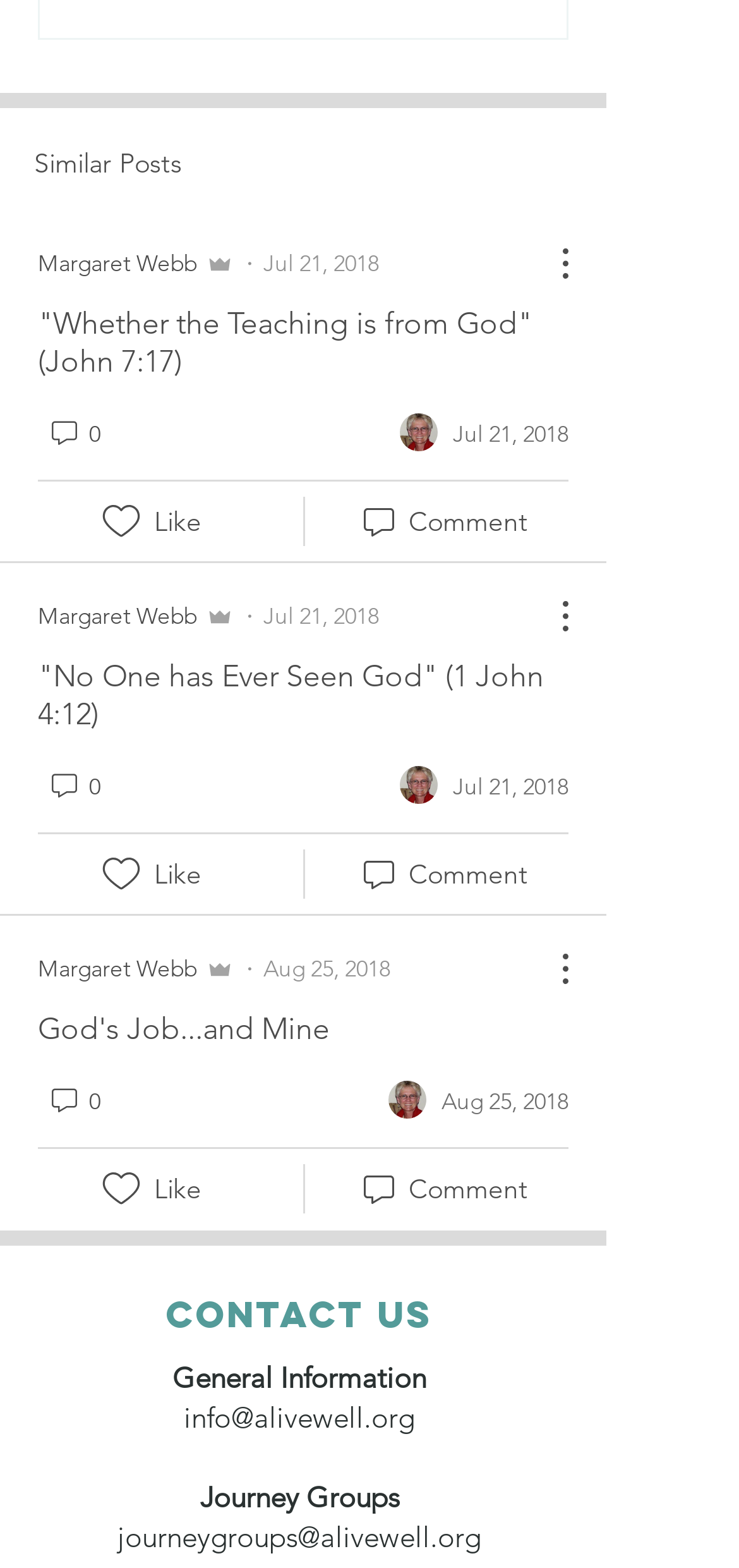Pinpoint the bounding box coordinates of the element you need to click to execute the following instruction: "Click the 'Likes icon unchecked' button". The bounding box should be represented by four float numbers between 0 and 1, in the format [left, top, right, bottom].

[0.131, 0.318, 0.198, 0.347]